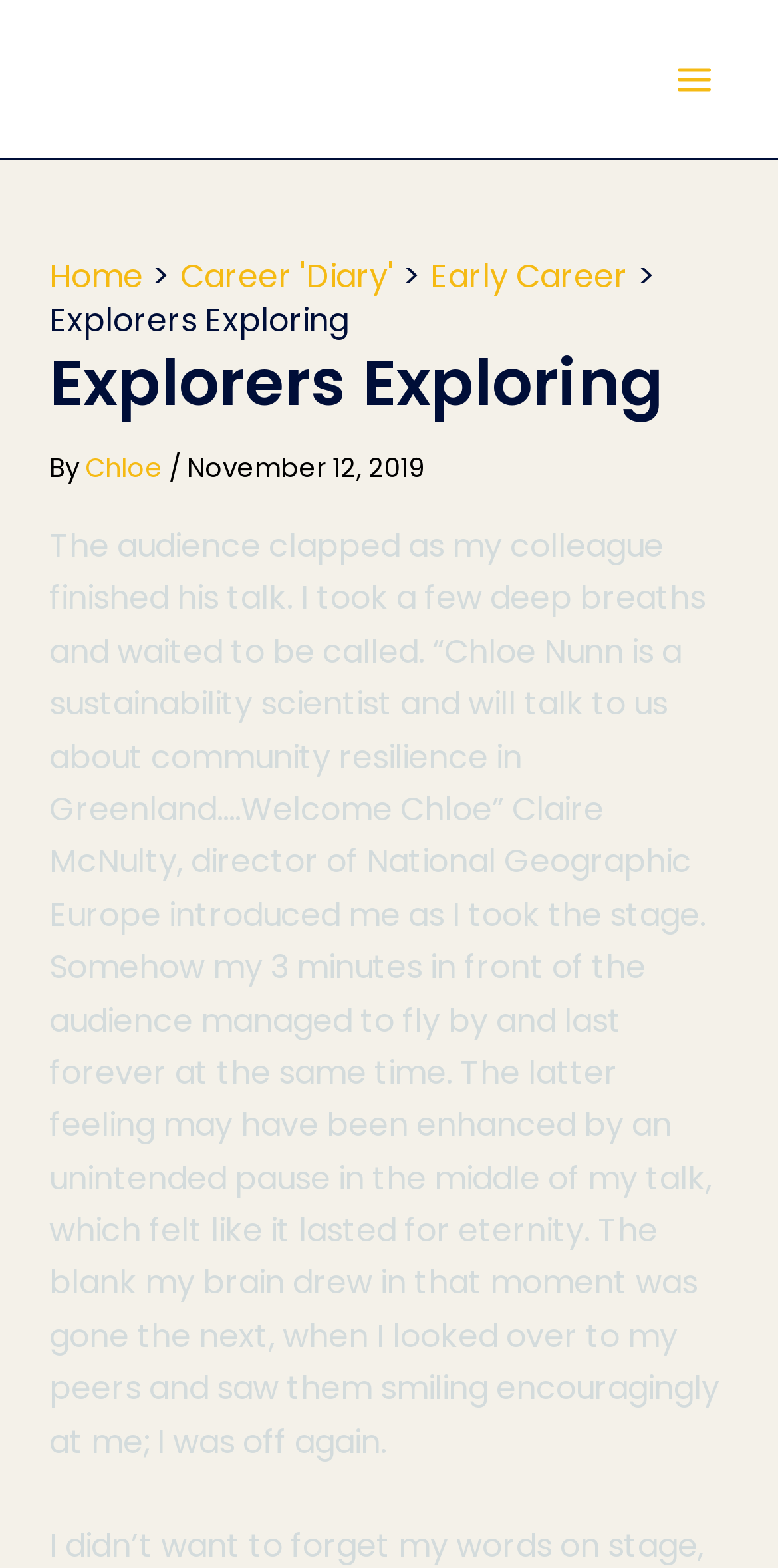What is the name of the director who introduced the author?
Answer the question with just one word or phrase using the image.

Claire McNulty